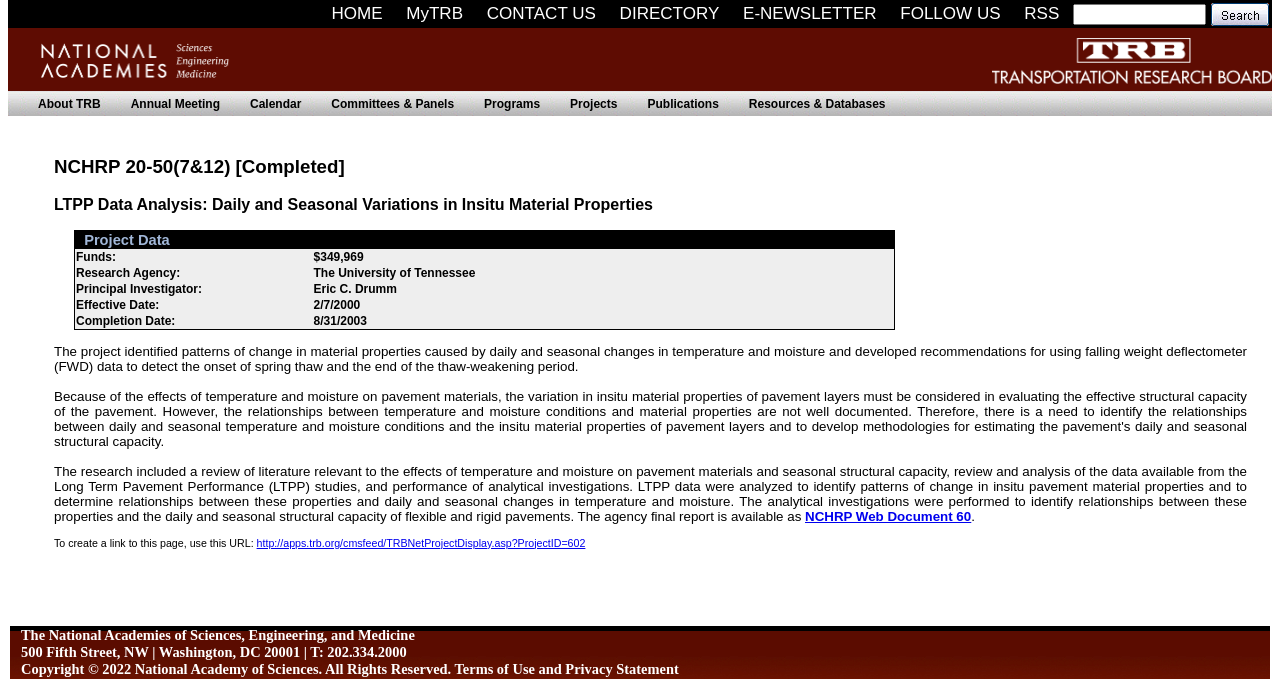Write an extensive caption that covers every aspect of the webpage.

This webpage is the homepage of the Transportation Research Board (TRB) of the National Academies of Sciences, Engineering, and Medicine. At the top, there is a navigation bar with links to various sections, including "HOME", "MyTRB", "CONTACT US", "DIRECTORY", "E-NEWSLETTER", "FOLLOW US", and "RSS". 

Below the navigation bar, there is a section with the title "The National Academies of Sciences, Engineering, and Medicine" and "Transportation Research Board" on either side. 

Further down, there is a section with links to various pages, including "About TRB", "Annual Meeting", "Calendar", "Committees & Panels", "Programs", "Projects", "Publications", and "Resources & Databases". 

The main content of the page is a project description, which includes the project title, funding information, research agency, principal investigator, effective and completion dates, and a brief summary of the project. The project is about analyzing daily and seasonal variations in insitu material properties and developing recommendations for using falling weight deflectometer (FWD) data. The project description also includes links to the agency's final report and a URL to create a link to the page.